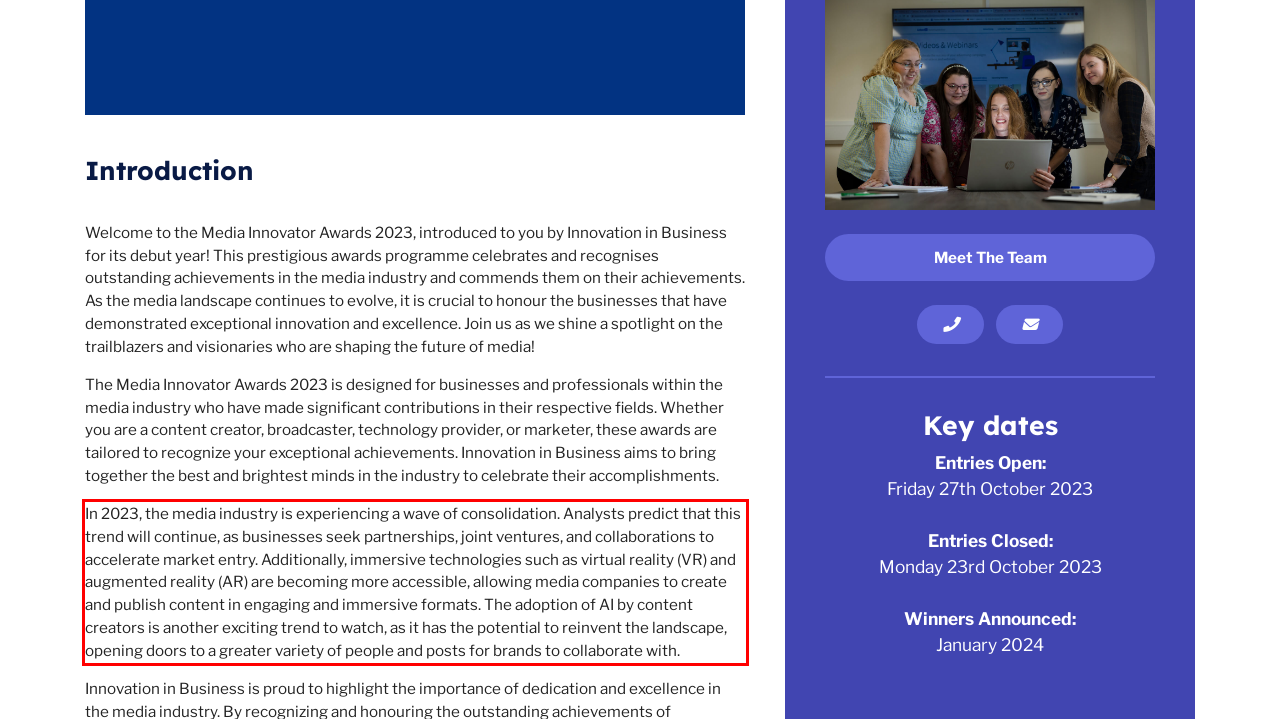You are presented with a webpage screenshot featuring a red bounding box. Perform OCR on the text inside the red bounding box and extract the content.

In 2023, the media industry is experiencing a wave of consolidation. Analysts predict that this trend will continue, as businesses seek partnerships, joint ventures, and collaborations to accelerate market entry. Additionally, immersive technologies such as virtual reality (VR) and augmented reality (AR) are becoming more accessible, allowing media companies to create and publish content in engaging and immersive formats. The adoption of AI by content creators is another exciting trend to watch, as it has the potential to reinvent the landscape, opening doors to a greater variety of people and posts for brands to collaborate with.